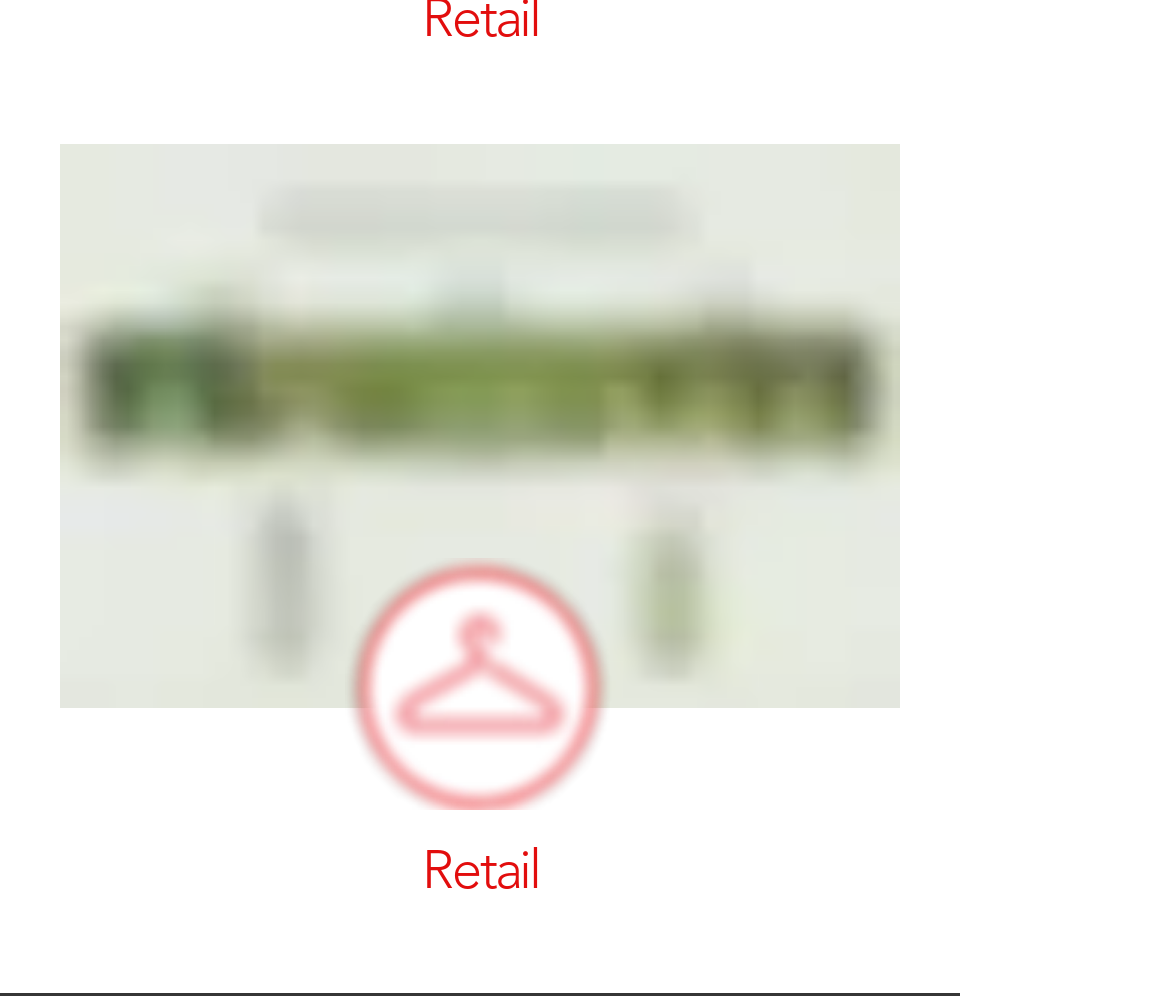Using the provided description: "Retail", find the bounding box coordinates of the corresponding UI element. The output should be four float numbers between 0 and 1, in the format [left, top, right, bottom].

[0.361, 0.838, 0.46, 0.907]